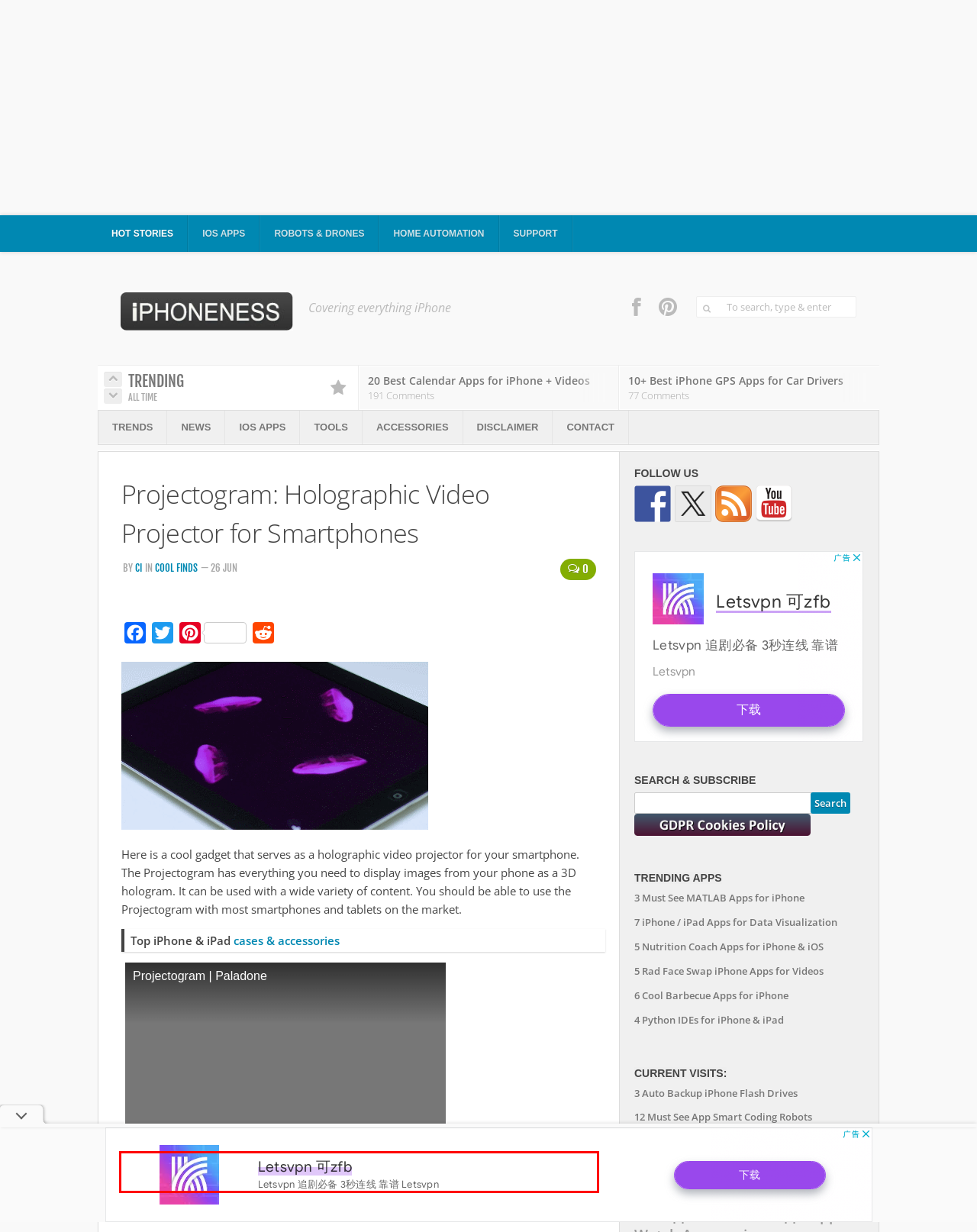There is a UI element on the webpage screenshot marked by a red bounding box. Extract and generate the text content from within this red box.

Projectogram projects images from your device to create holographic illusion. It is easy to set up and doesn’t take a whole lot of space either.